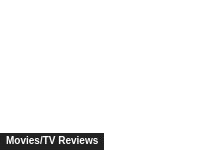Explain the image in detail, mentioning the main subjects and background elements.

The image features a section entitled "Movies/TV Reviews," indicating a focus on critiques and discussions surrounding films and television shows. This segment likely serves as a navigational element on the website, guiding users to various reviews and articles related to entertainment content. The design emphasizes accessibility and clarity, making it easy for visitors to locate topics of interest related to their favorite cinematic and television experiences.